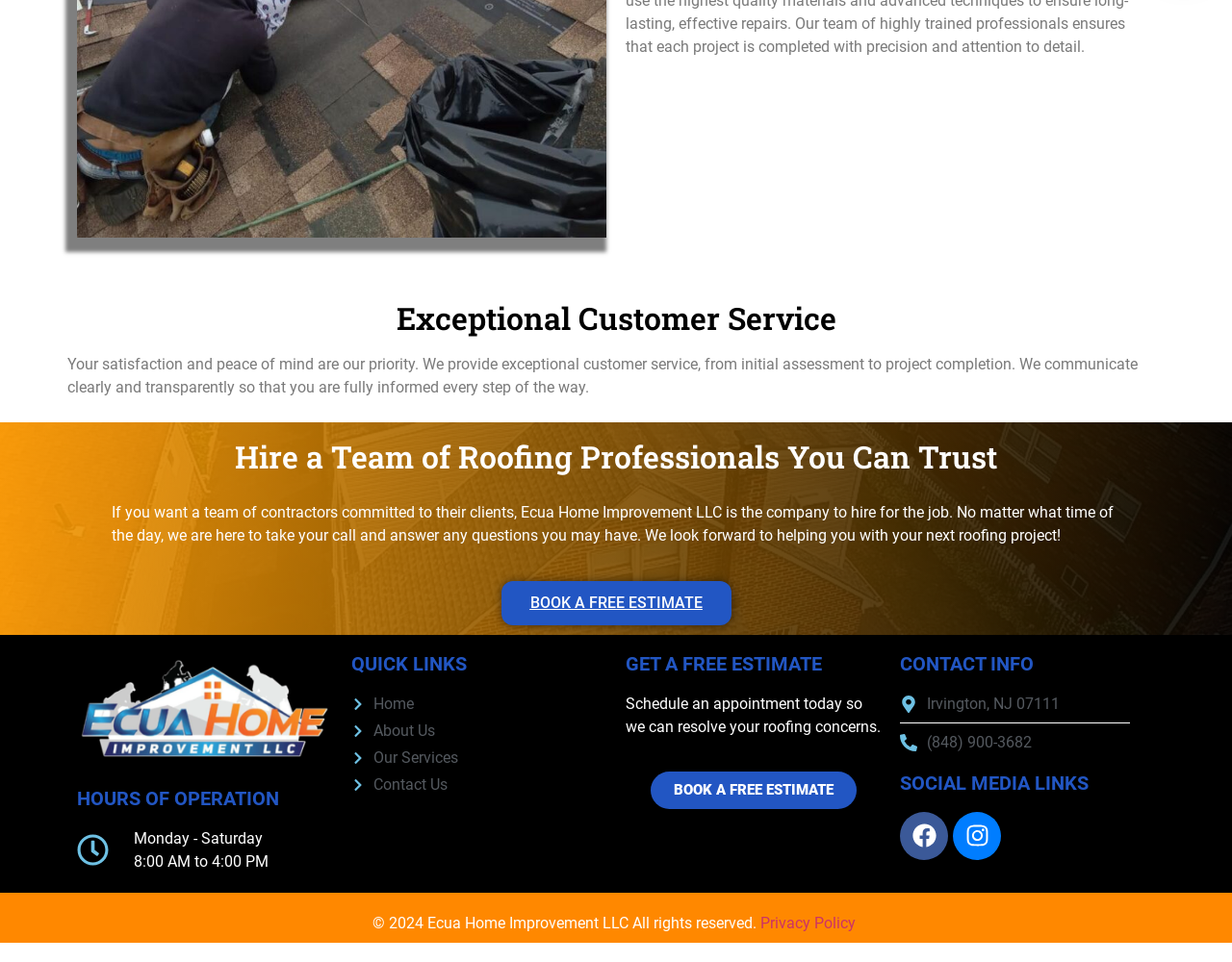Bounding box coordinates are to be given in the format (top-left x, top-left y, bottom-right x, bottom-right y). All values must be floating point numbers between 0 and 1. Provide the bounding box coordinate for the UI element described as: BOOK A FREE ESTIMATE

[0.528, 0.802, 0.695, 0.841]